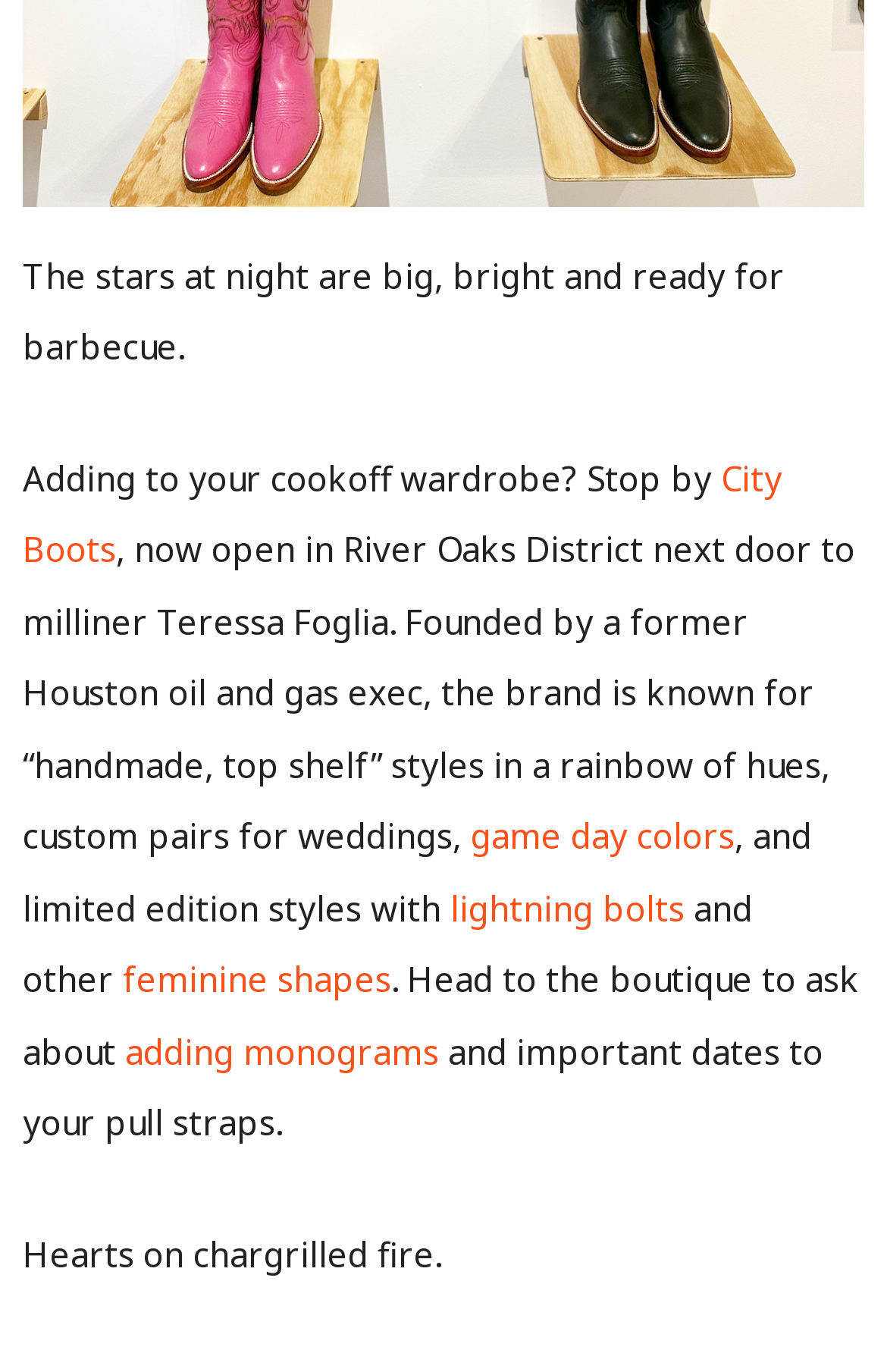Provide a one-word or short-phrase answer to the question:
What is the tone of the text?

Playful